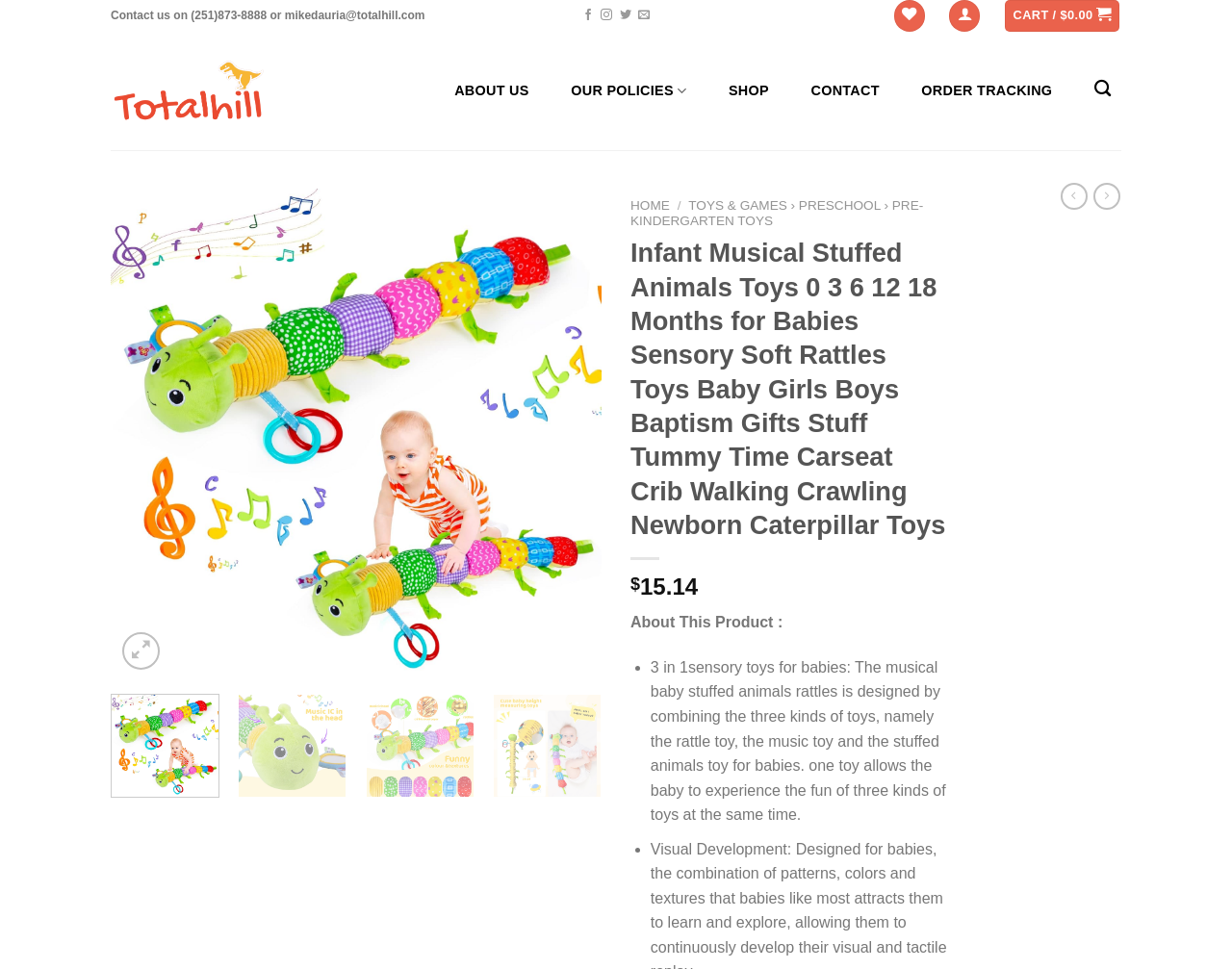Please identify the bounding box coordinates of the element's region that needs to be clicked to fulfill the following instruction: "Search for products". The bounding box coordinates should consist of four float numbers between 0 and 1, i.e., [left, top, right, bottom].

[0.88, 0.082, 0.91, 0.102]